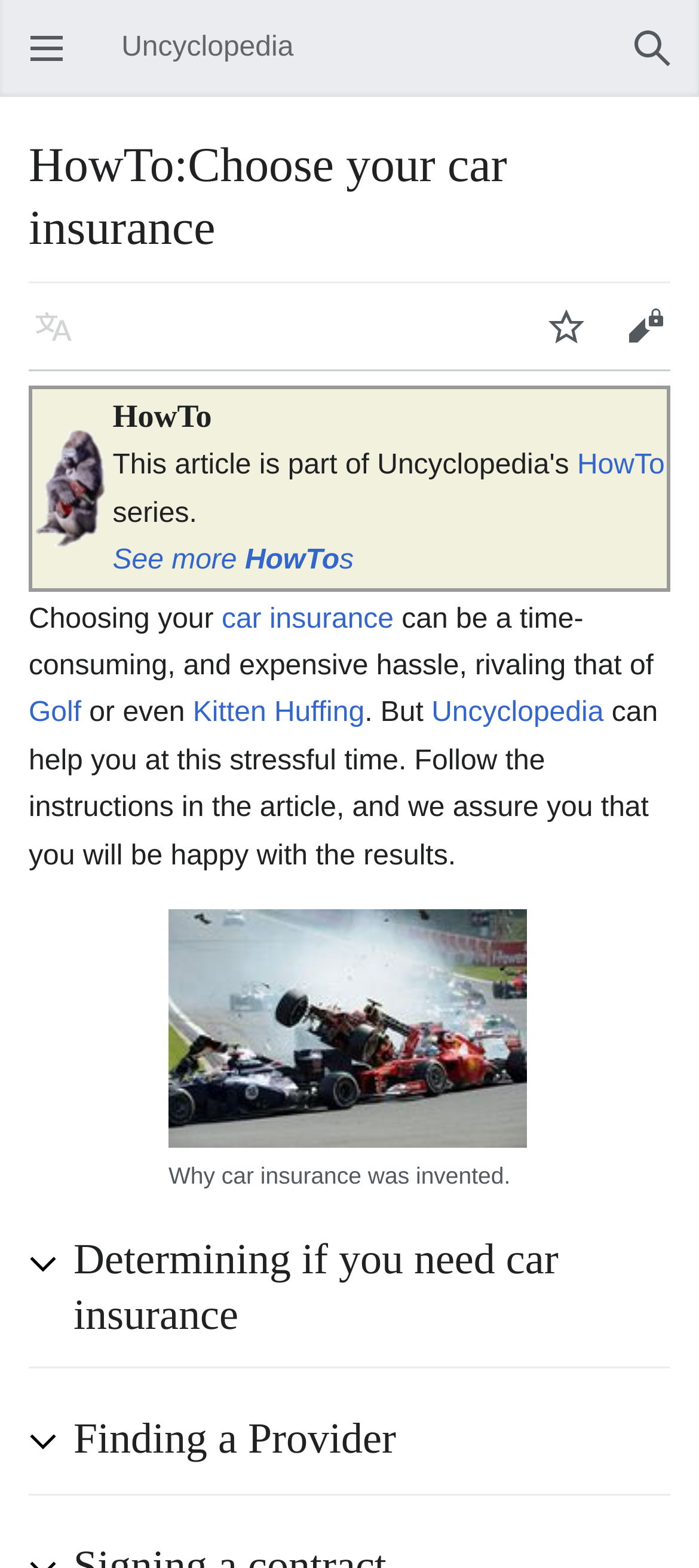Elaborate on the webpage's design and content in a detailed caption.

The webpage is about choosing car insurance, with the title "HowTo:Choose your car insurance" prominently displayed at the top. Below the title, there is a navigation section with buttons for searching, language selection, watching, and editing.

On the left side of the page, there is a table with two columns. The first column contains a link, and the second column has a description of the HowTo series, with links to more HowTos.

The main content of the page starts with a paragraph that explains how choosing car insurance can be a time-consuming and expensive hassle, rivaling that of Golf or even Kitten Huffing. However, Uncyclopedia can help with this stressful task. The paragraph is divided into several sections, with links to relevant terms like "car insurance", "Golf", "Kitten Huffing", and "Uncyclopedia".

Below the introductory paragraph, there are two sections with headings: "Why car insurance was invented" and "Determining if you need car insurance". The latter section has a collapsible block that can be expanded to reveal more content. Further down the page, there is another section with the heading "Finding a Provider", which also has a collapsible block.

Throughout the page, there are several buttons and links that allow users to navigate and interact with the content.